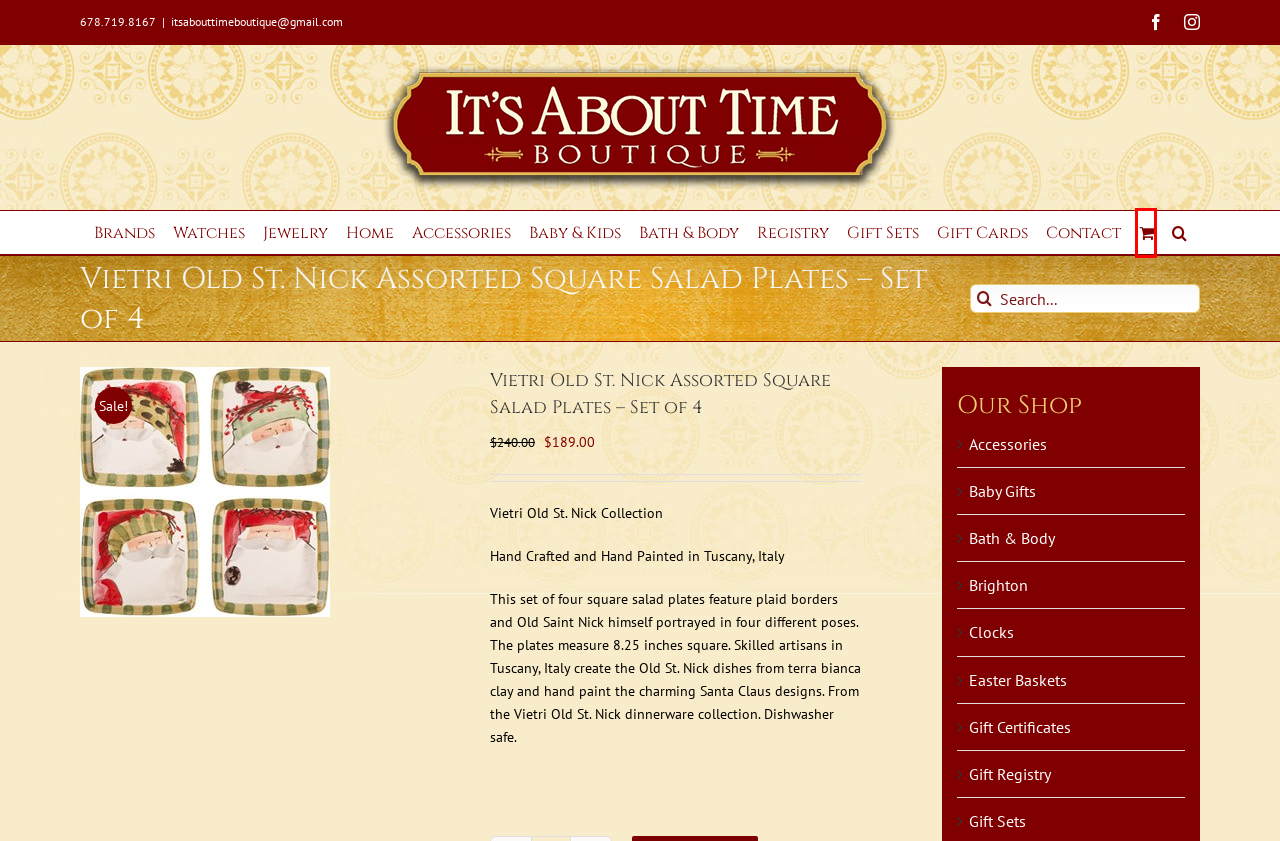You are looking at a screenshot of a webpage with a red bounding box around an element. Determine the best matching webpage description for the new webpage resulting from clicking the element in the red bounding box. Here are the descriptions:
A. Brighton | It's About Time Boutique
B. Accessories | It's About Time Boutique
C. Shopping Cart | It's About Time Boutique | It's About Time Boutique
D. Gift Registry | It's About Time Boutique
E. Jewelry | It's About Time Boutique
F. Easter Baskets | It's About Time Boutique
G. Gift Sets | It's About Time Boutique
H. Watches | It's About Time Boutique

C